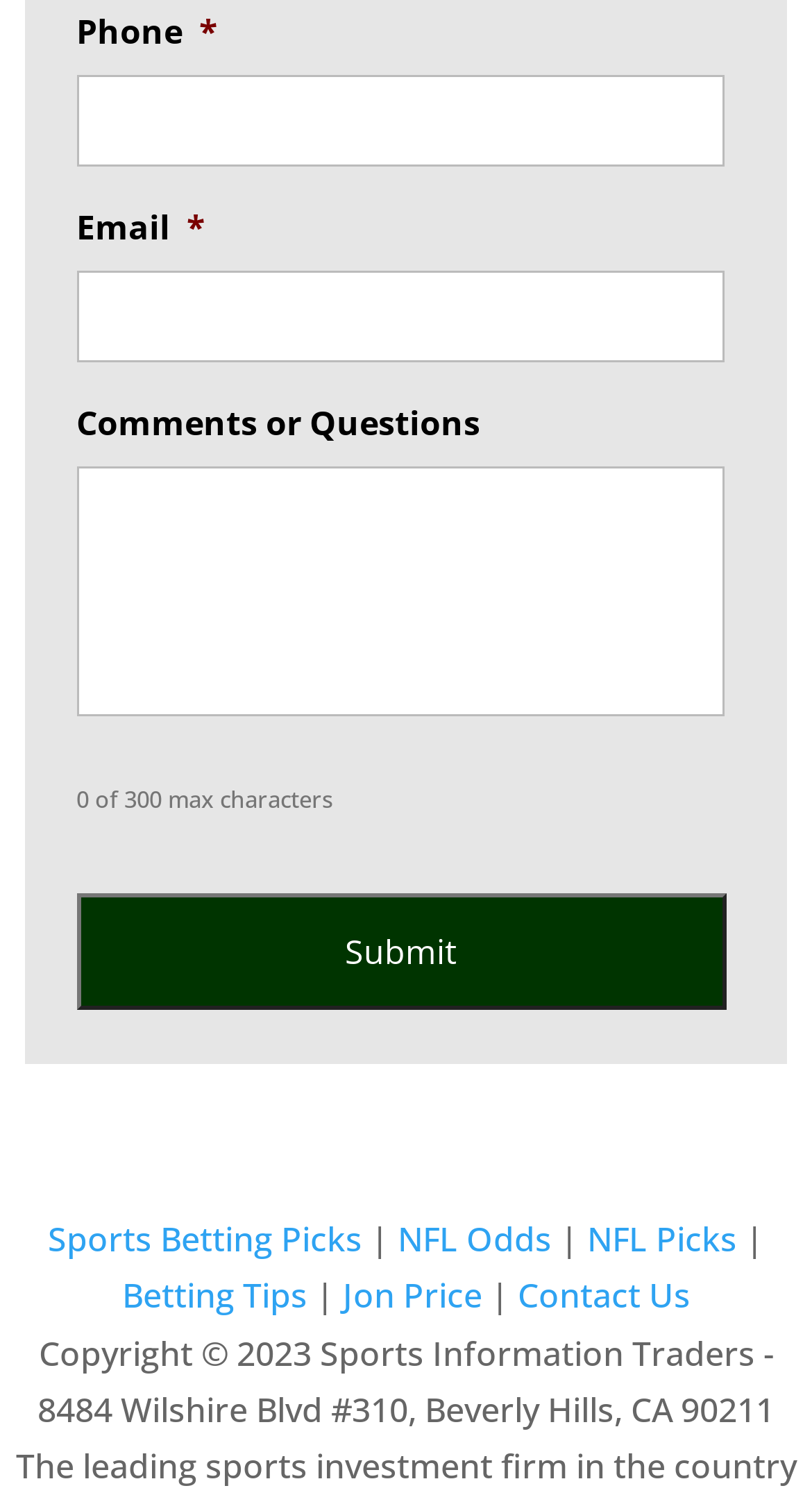Identify the bounding box coordinates of the region I need to click to complete this instruction: "Type email address".

[0.094, 0.181, 0.893, 0.243]